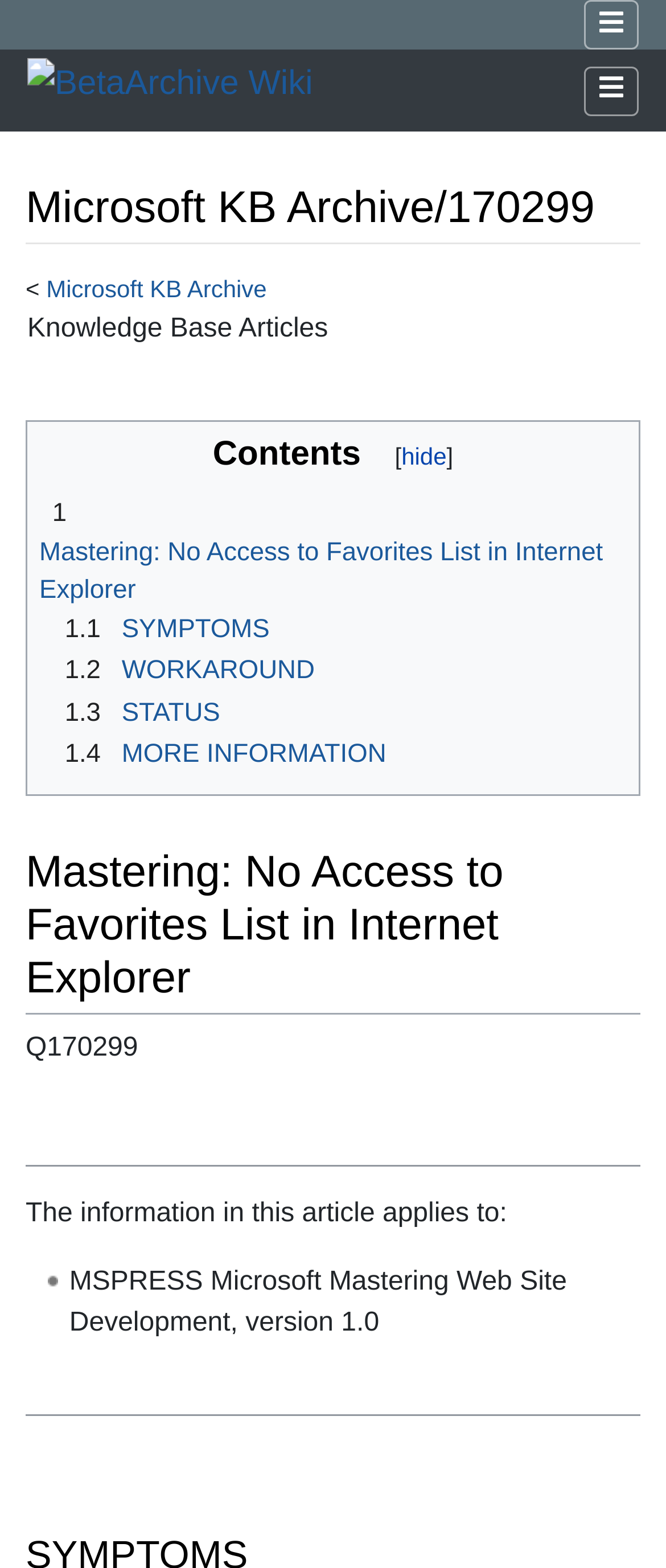Please locate the clickable area by providing the bounding box coordinates to follow this instruction: "Click the navigation button".

[0.877, 0.0, 0.959, 0.032]